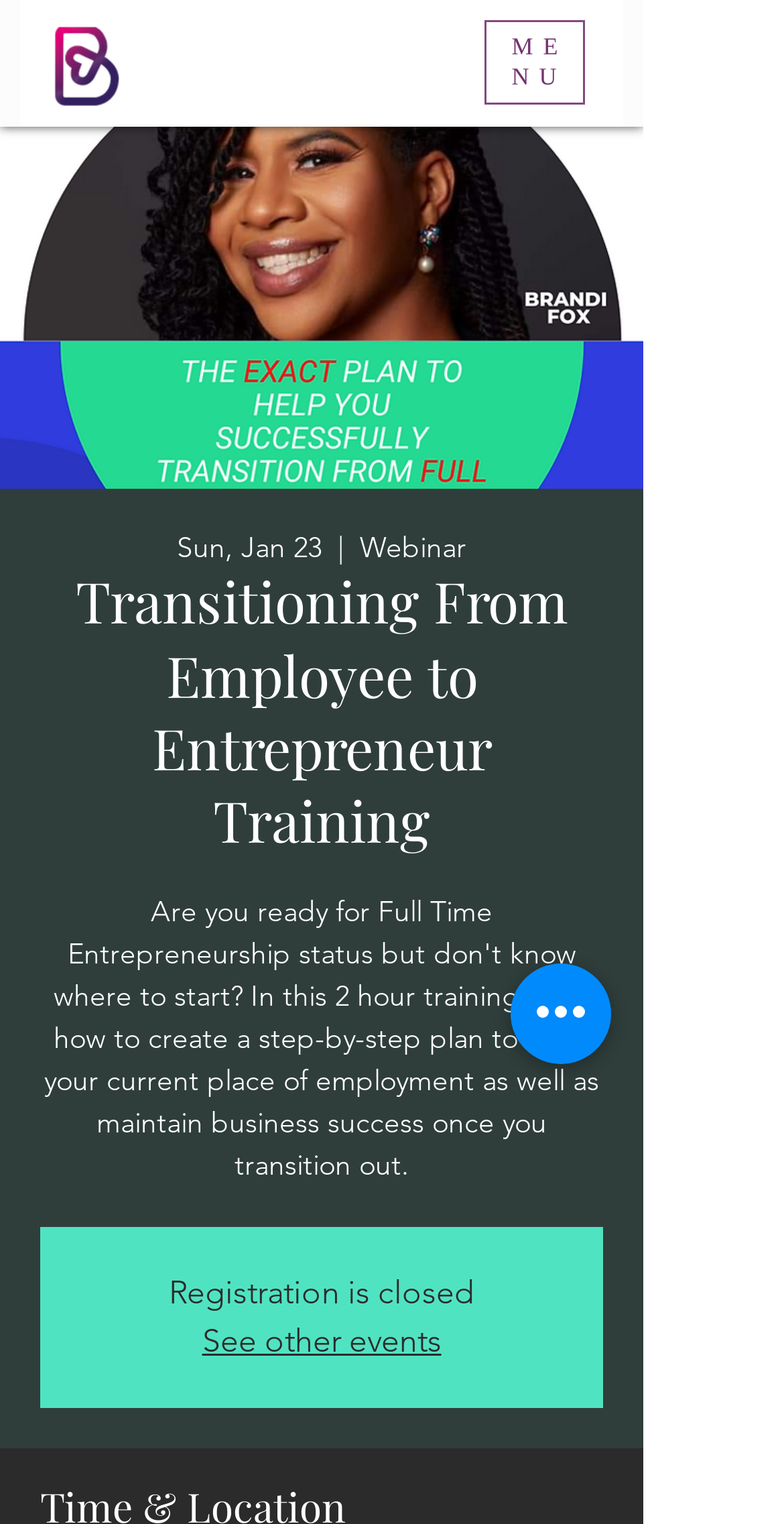Locate the UI element described by See other events in the provided webpage screenshot. Return the bounding box coordinates in the format (top-left x, top-left y, bottom-right x, bottom-right y), ensuring all values are between 0 and 1.

[0.258, 0.867, 0.563, 0.892]